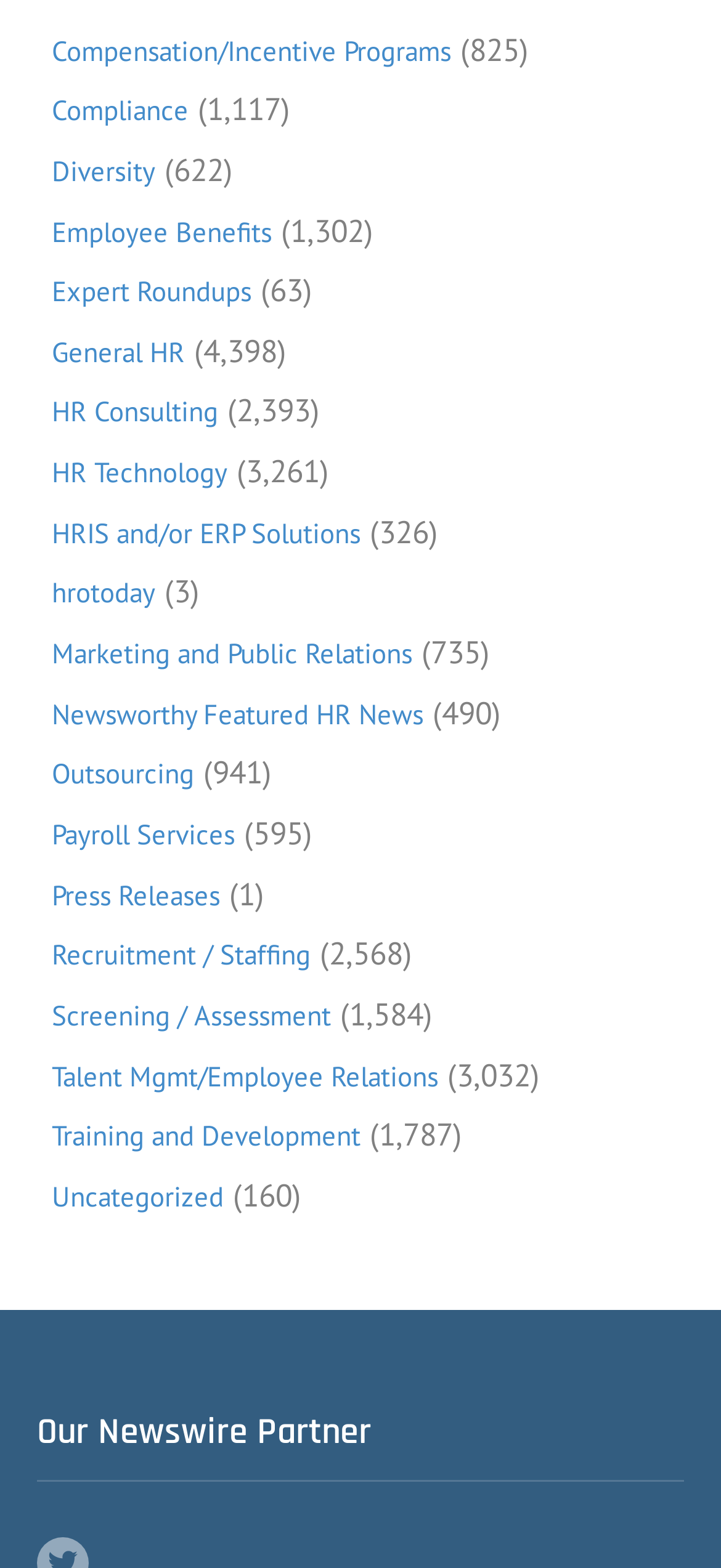Please mark the bounding box coordinates of the area that should be clicked to carry out the instruction: "Check out Our Newswire Partner".

[0.051, 0.897, 0.949, 0.93]